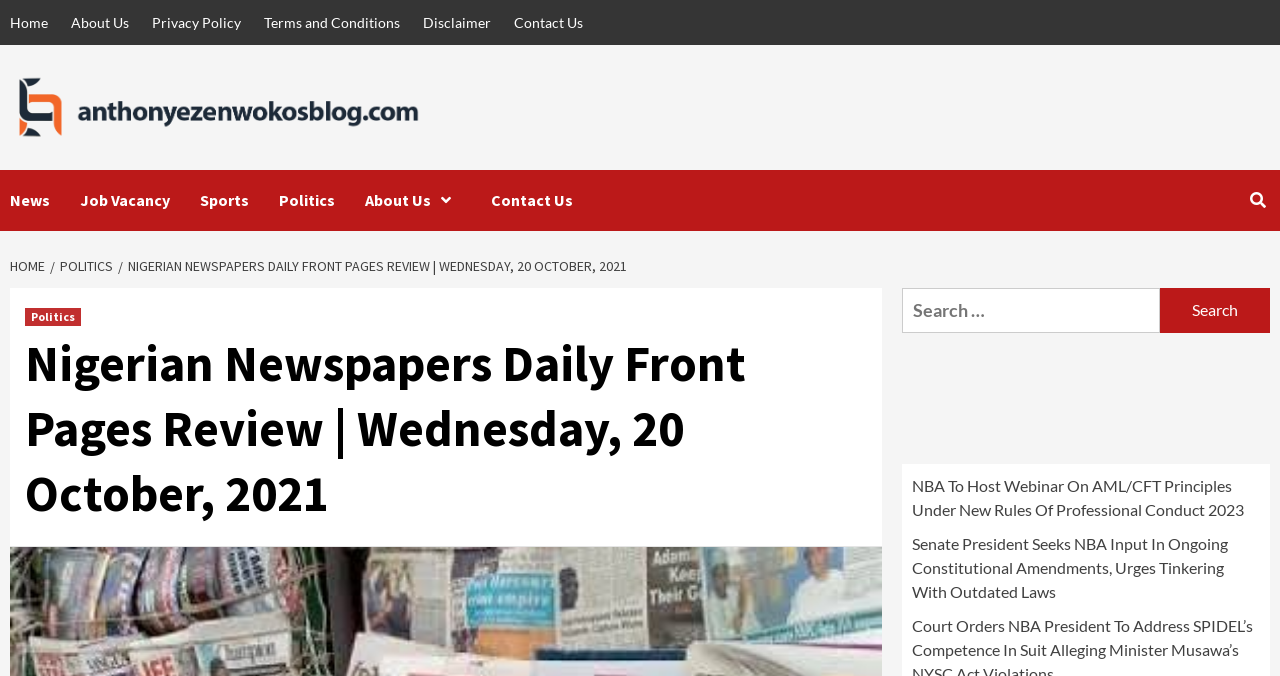Determine the coordinates of the bounding box for the clickable area needed to execute this instruction: "read about NBA webinar".

[0.712, 0.701, 0.984, 0.787]